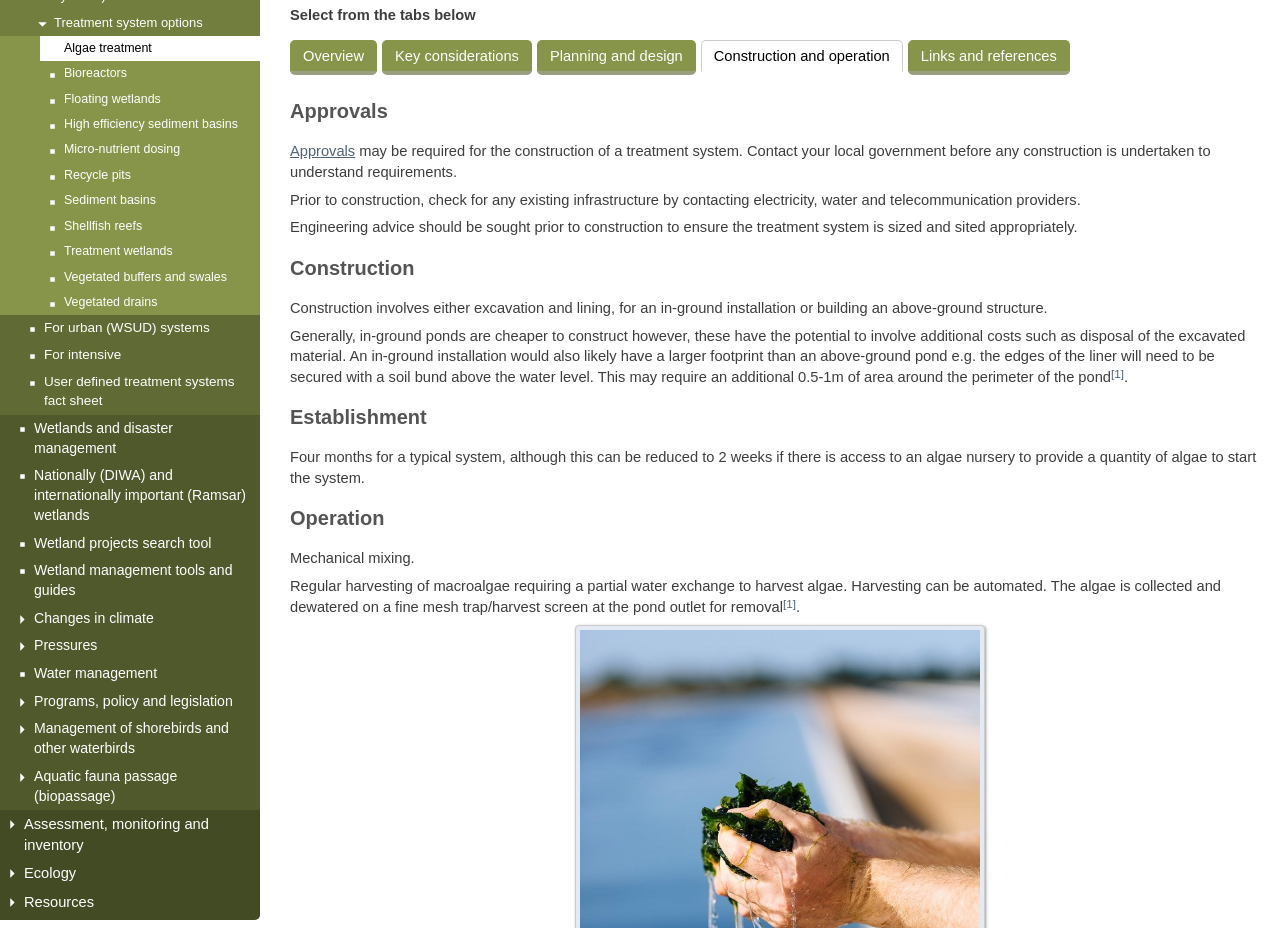Determine the bounding box coordinates for the HTML element mentioned in the following description: "Vegetated drains". The coordinates should be a list of four floats ranging from 0 to 1, represented as [left, top, right, bottom].

[0.031, 0.312, 0.203, 0.34]